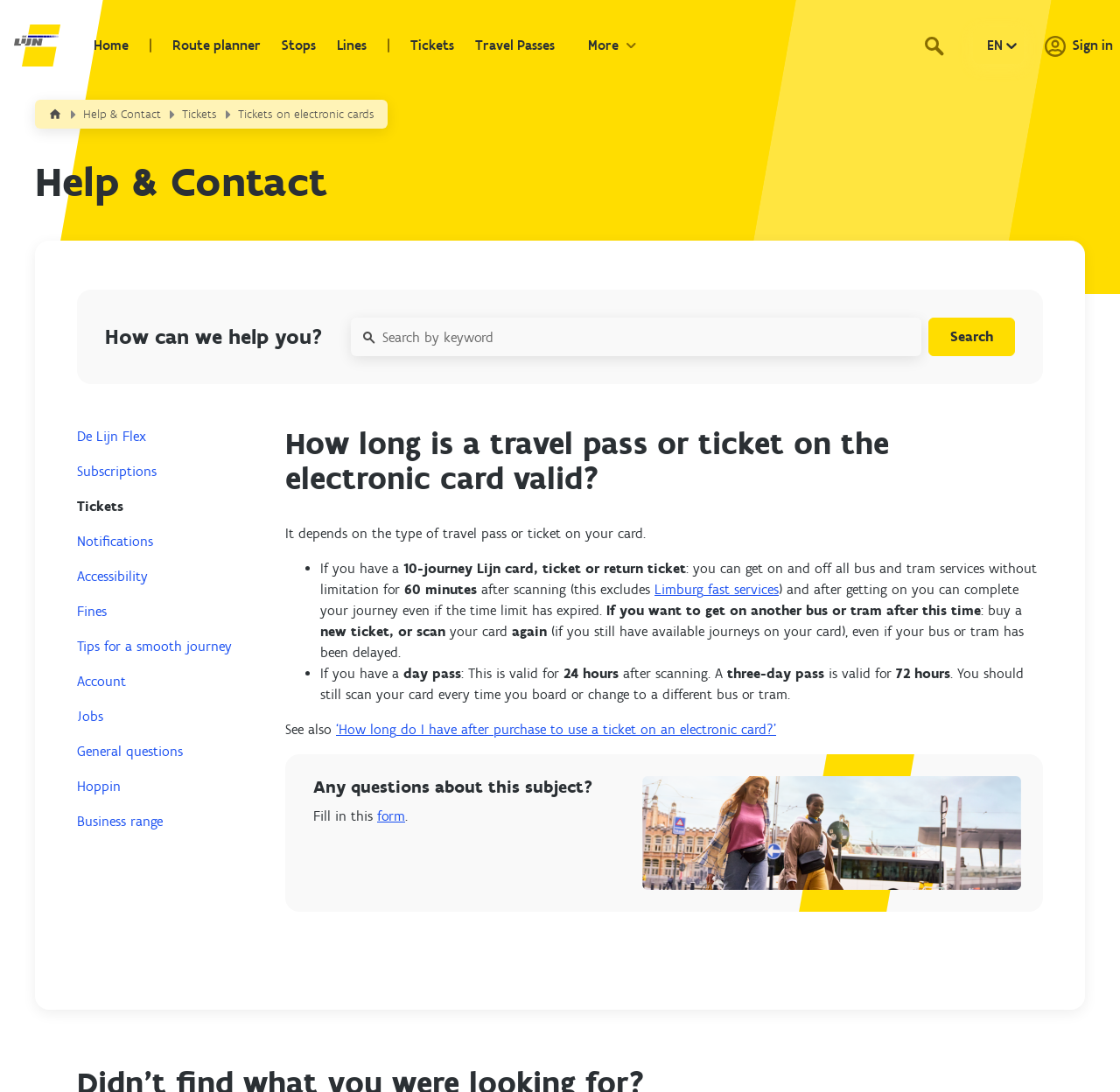Determine the bounding box for the HTML element described here: "Limburg fast services". The coordinates should be given as [left, top, right, bottom] with each number being a float between 0 and 1.

[0.584, 0.532, 0.695, 0.547]